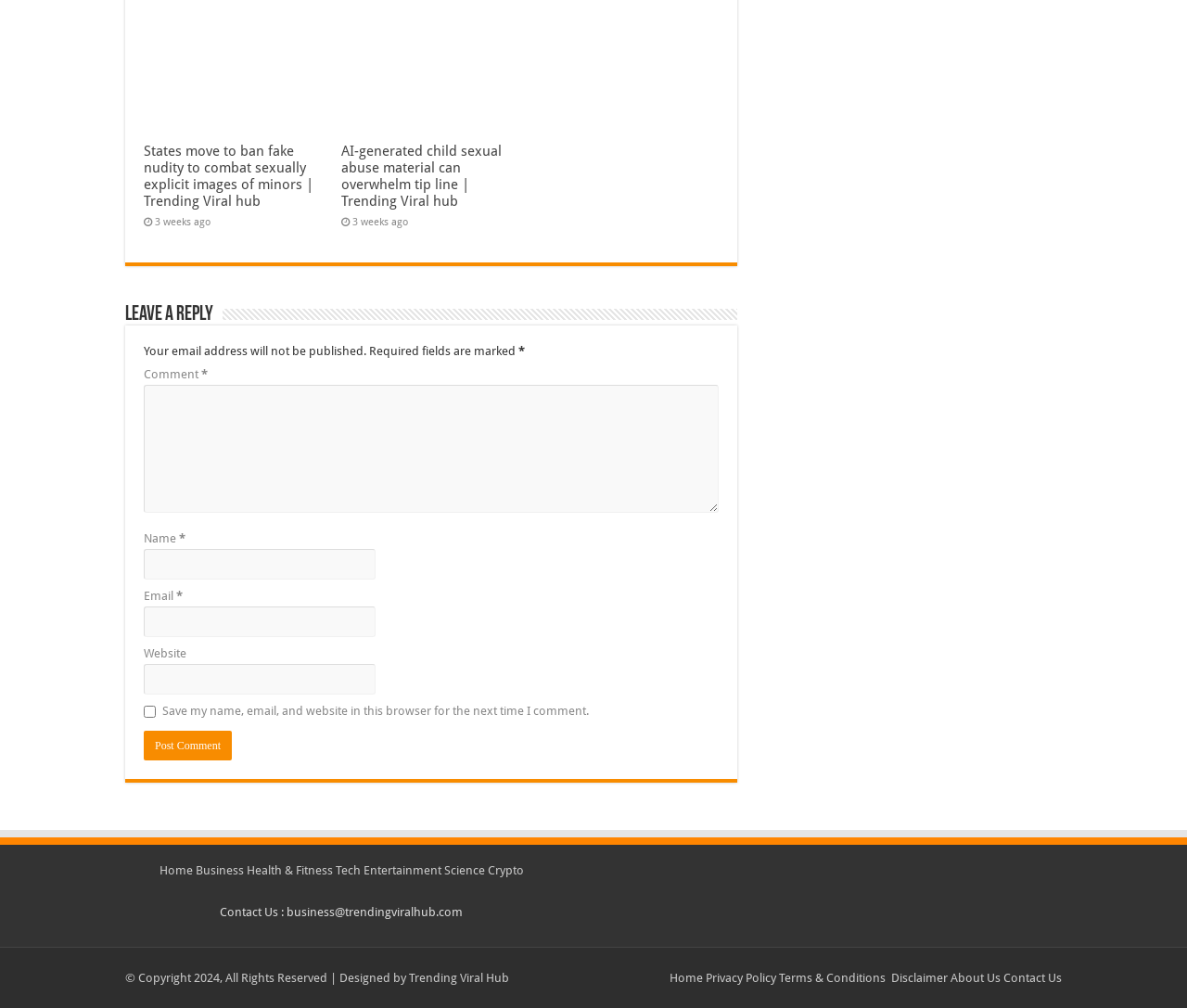What is the copyright year of the website?
Using the details shown in the screenshot, provide a comprehensive answer to the question.

I found the copyright year by looking at the StaticText element that contains the text '© Copyright 2024, All Rights Reserved | Designed by'.